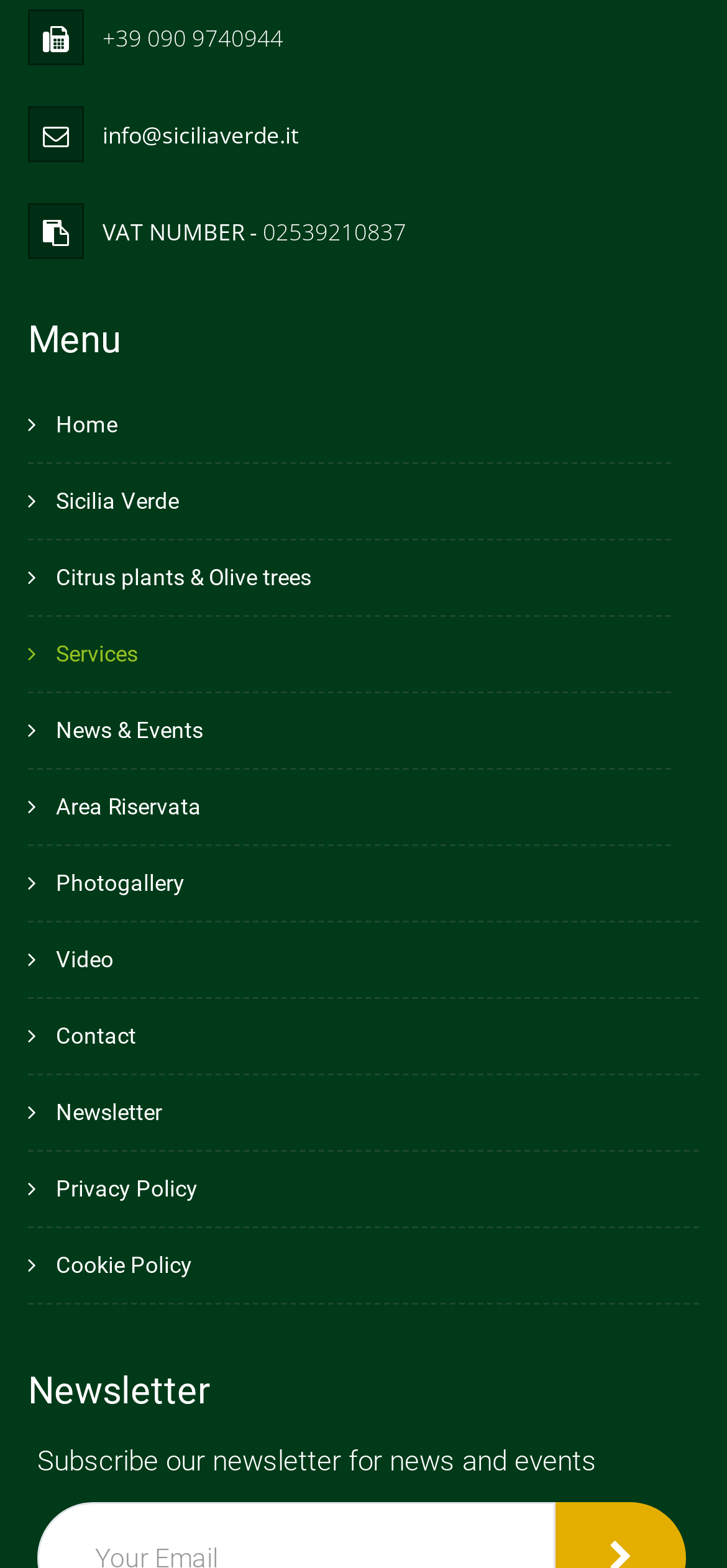Identify the bounding box coordinates of the part that should be clicked to carry out this instruction: "Subscribe to the newsletter".

[0.051, 0.921, 0.821, 0.942]